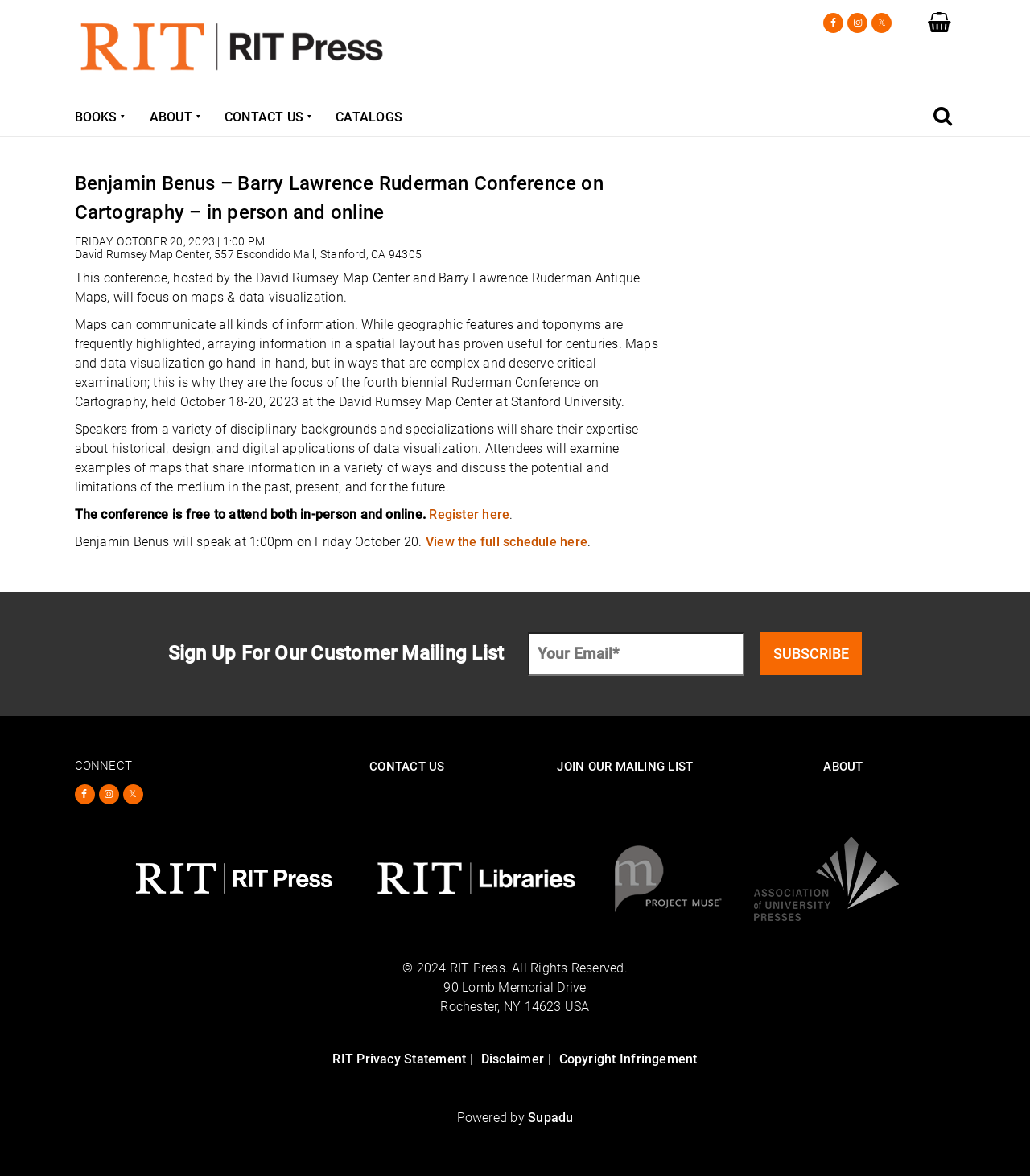Answer briefly with one word or phrase:
How can I attend the conference?

in-person or online